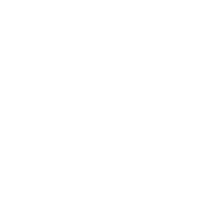What is the purpose of the video?
From the details in the image, provide a complete and detailed answer to the question.

The context of the image suggests that the video is associated with a recent post about fitness achievements, emphasizing progress from consistent training efforts, which implies that the purpose of the video is to motivate and inspire viewers to achieve their own fitness goals.